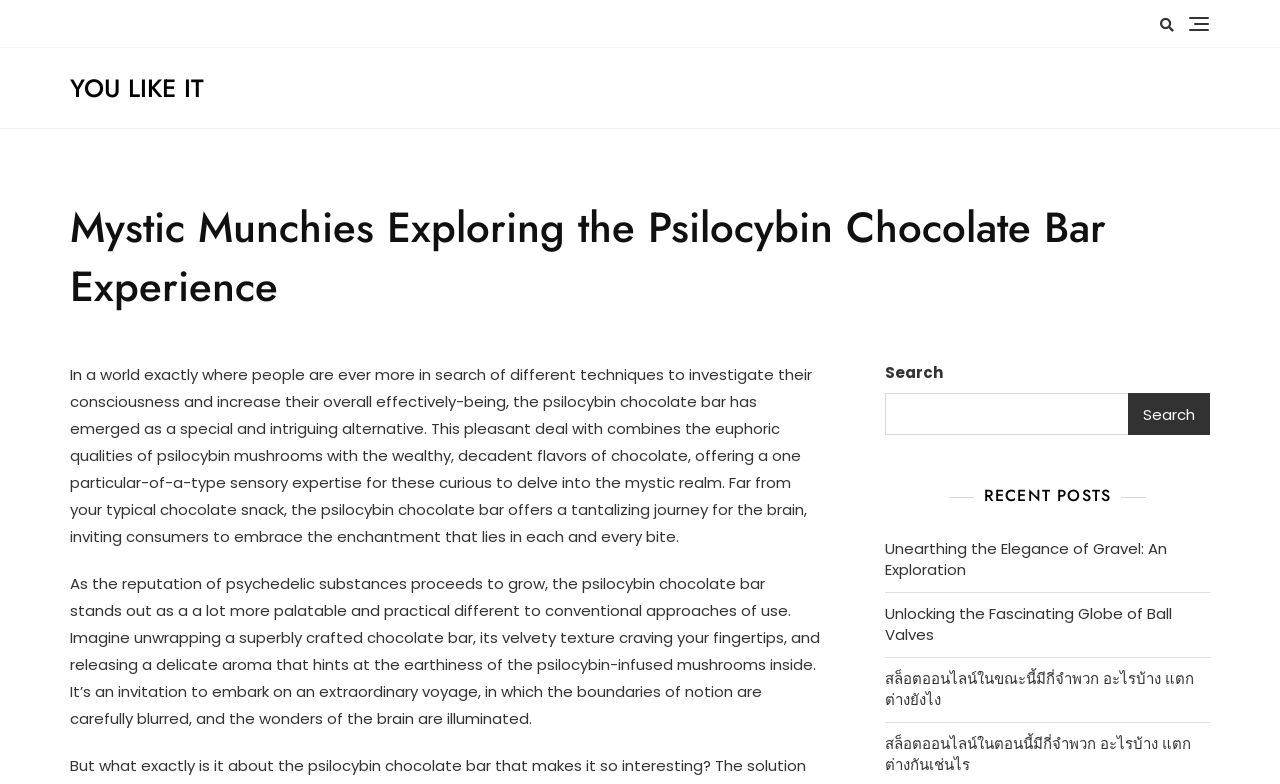What type of content is listed under 'RECENT POSTS'?
Please provide a comprehensive answer to the question based on the webpage screenshot.

The section 'RECENT POSTS' contains a list of links to different articles, including 'Unearthing the Elegance of Gravel: An Exploration', 'Unlocking the Fascinating Globe of Ball Valves', and others. This suggests that the content listed under 'RECENT POSTS' is a collection of links to recent articles or blog posts.